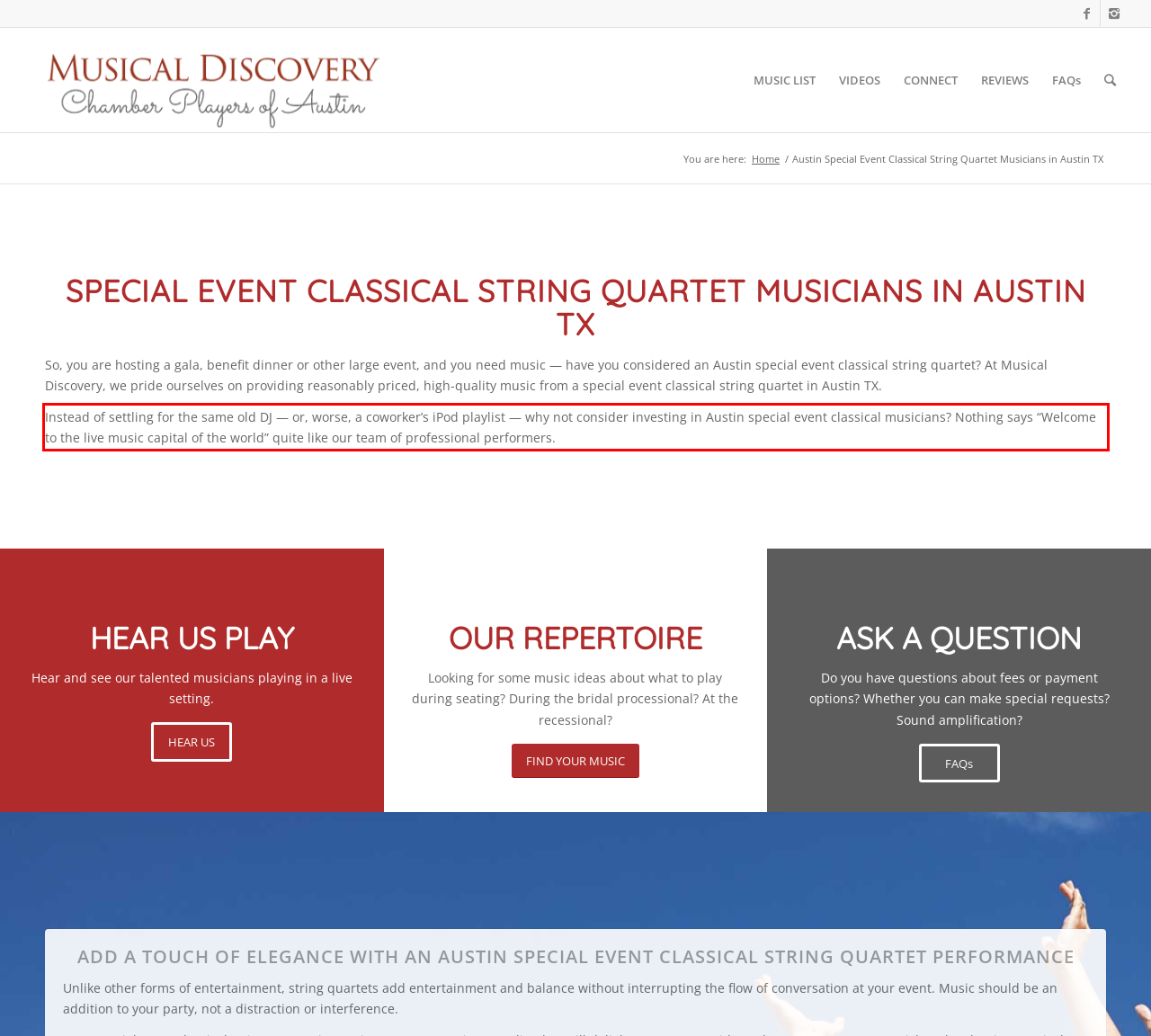Given a screenshot of a webpage, identify the red bounding box and perform OCR to recognize the text within that box.

Instead of settling for the same old DJ — or, worse, a coworker’s iPod playlist — why not consider investing in Austin special event classical musicians? Nothing says “Welcome to the live music capital of the world” quite like our team of professional performers.